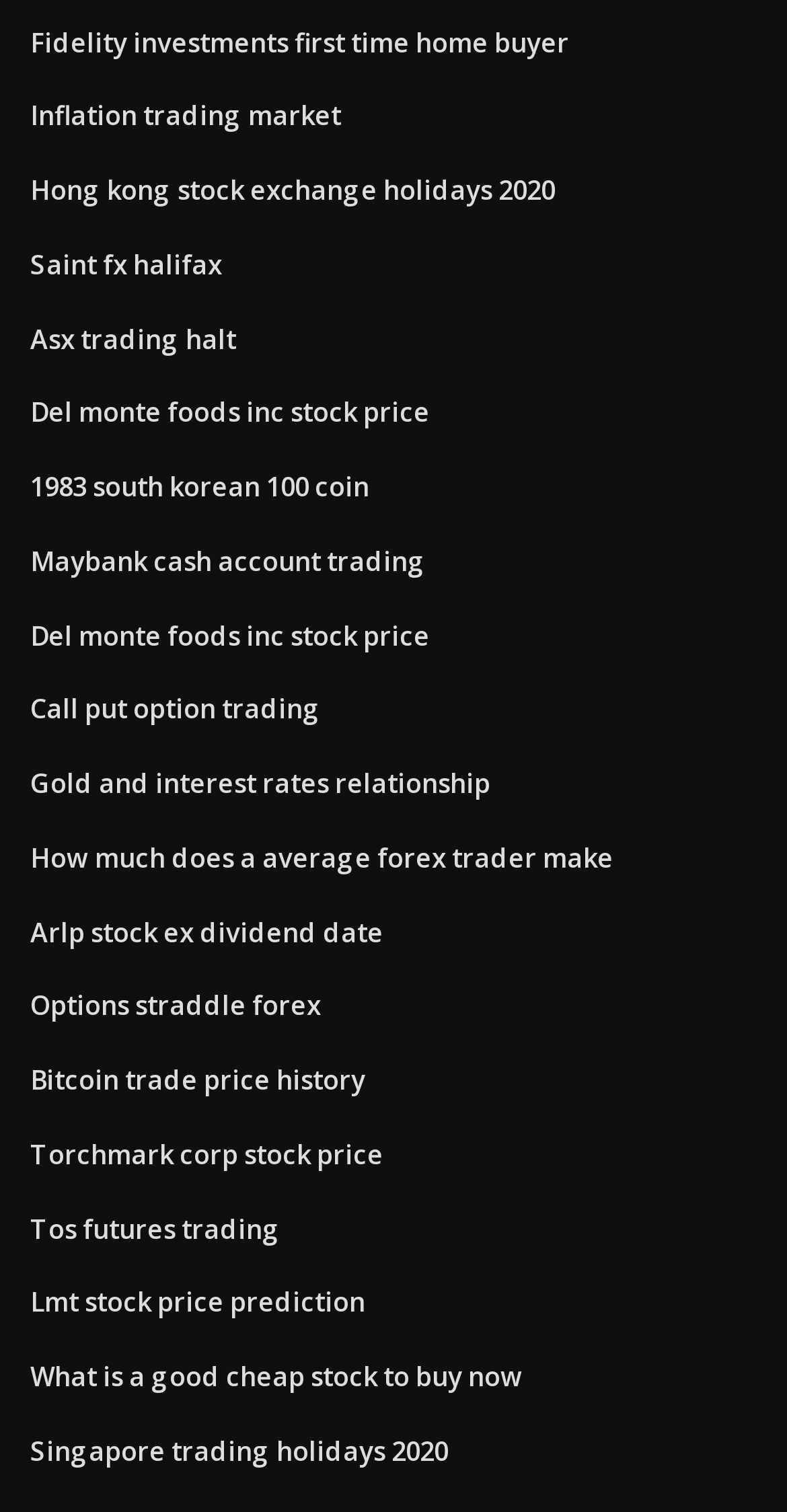Please locate the bounding box coordinates of the element that needs to be clicked to achieve the following instruction: "View Fidelity investments for first time home buyer". The coordinates should be four float numbers between 0 and 1, i.e., [left, top, right, bottom].

[0.038, 0.015, 0.723, 0.039]